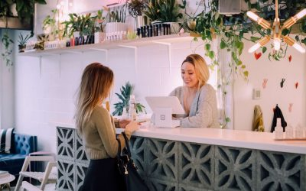What is the woman in the foreground doing?
Use the information from the image to give a detailed answer to the question.

The woman with long hair, dressed in a cozy sweater, stands at the reception desk, engaged in conversation with the staff member, suggesting that she is a customer of the salon or boutique.